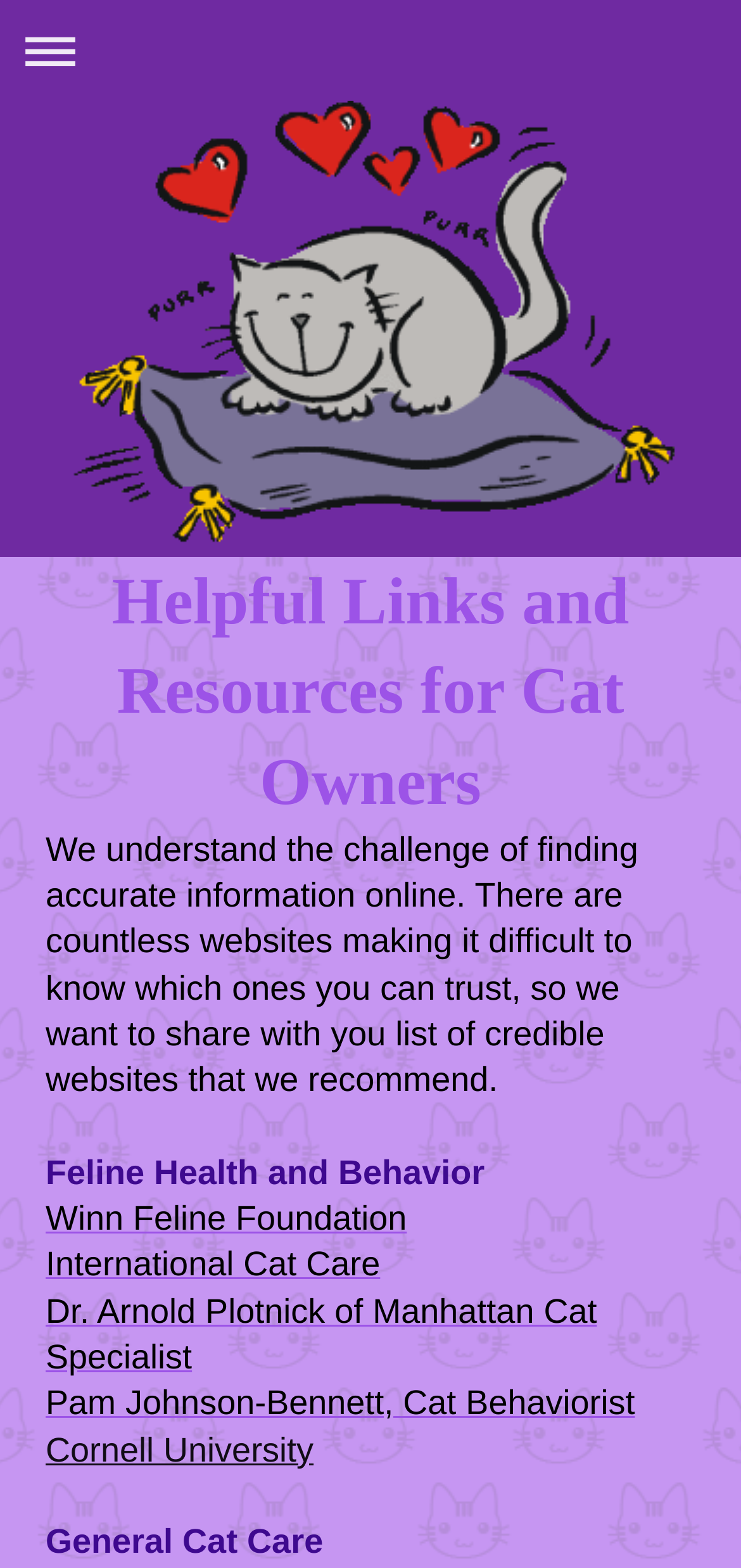Kindly respond to the following question with a single word or a brief phrase: 
What is the name of the cat specialist mentioned on this webpage?

Dr. Arnold Plotnick